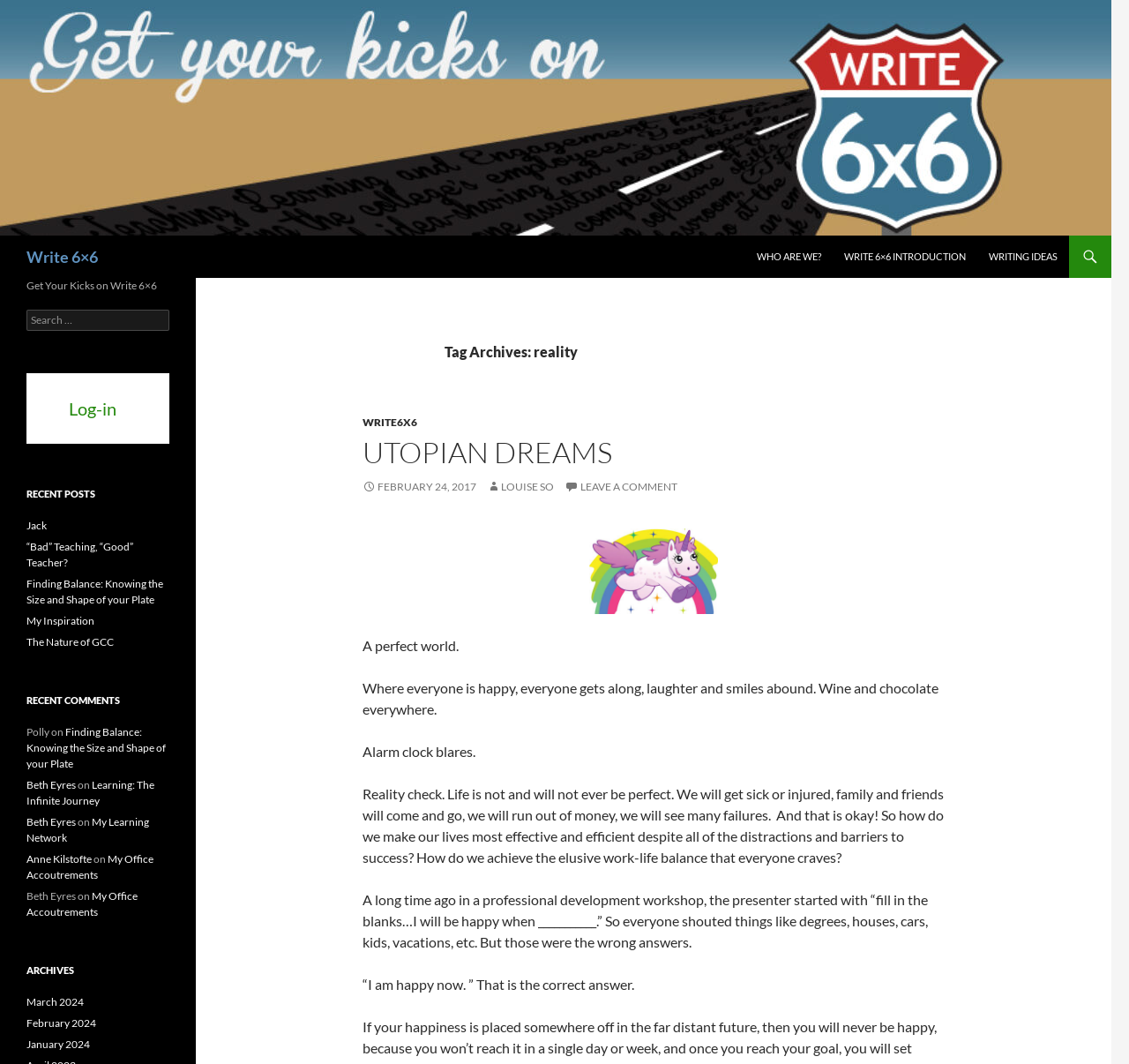Given the description My Inspiration, predict the bounding box coordinates of the UI element. Ensure the coordinates are in the format (top-left x, top-left y, bottom-right x, bottom-right y) and all values are between 0 and 1.

[0.023, 0.577, 0.084, 0.59]